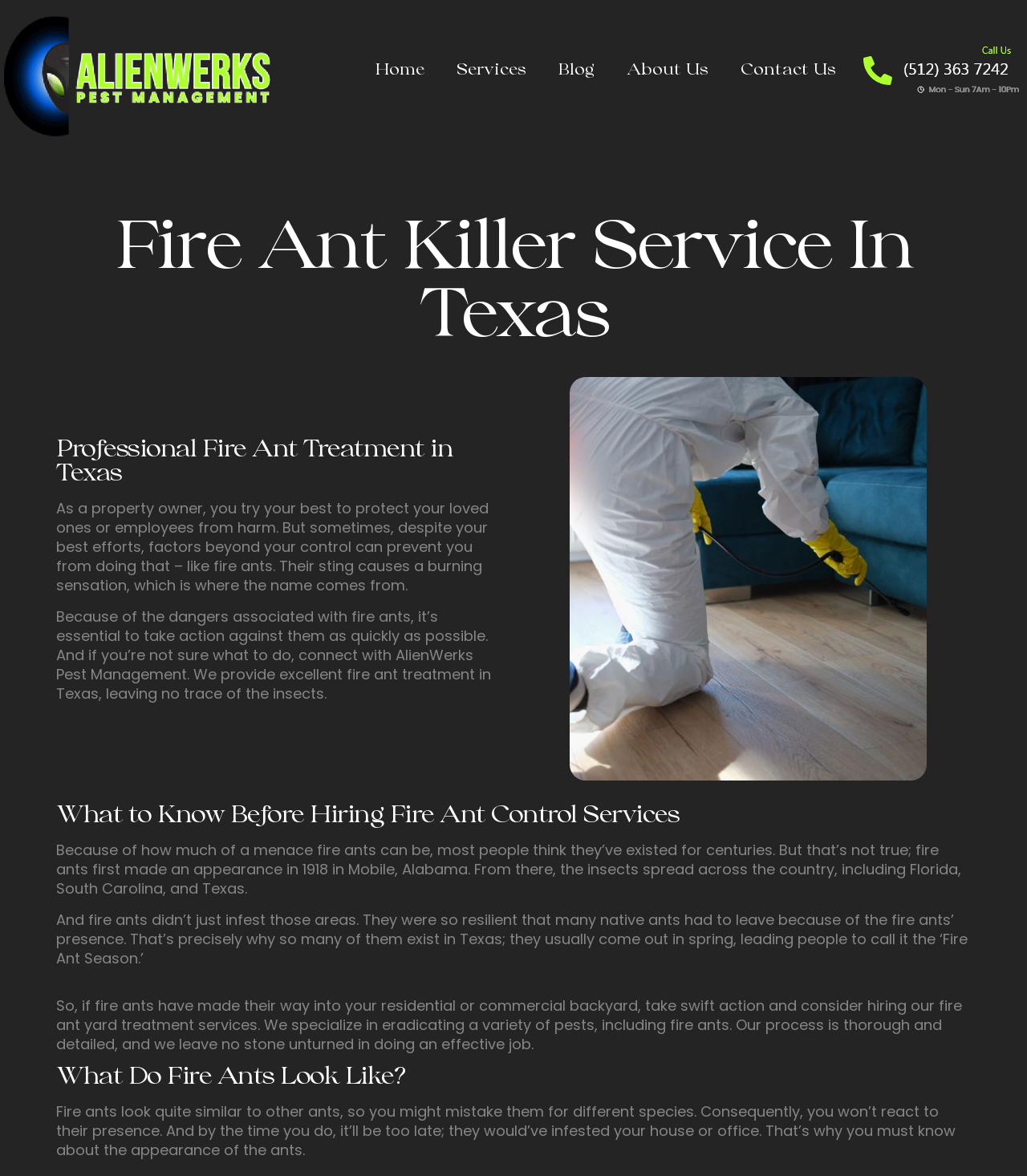Please determine the bounding box coordinates, formatted as (top-left x, top-left y, bottom-right x, bottom-right y), with all values as floating point numbers between 0 and 1. Identify the bounding box of the region described as: aprs.fi

None